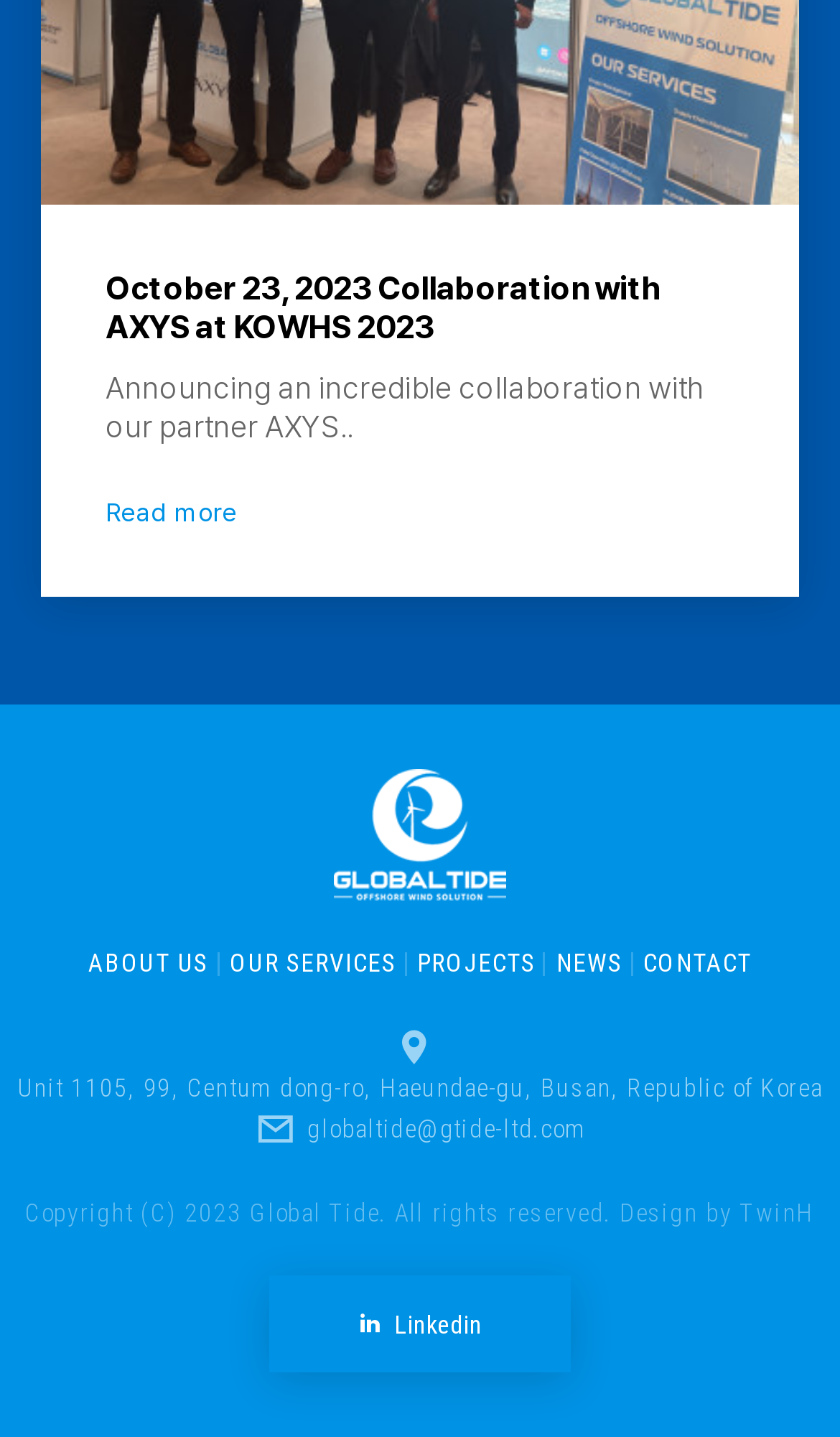What is the email address of the company?
Look at the image and respond with a single word or a short phrase.

globaltide@gtide-ltd.com